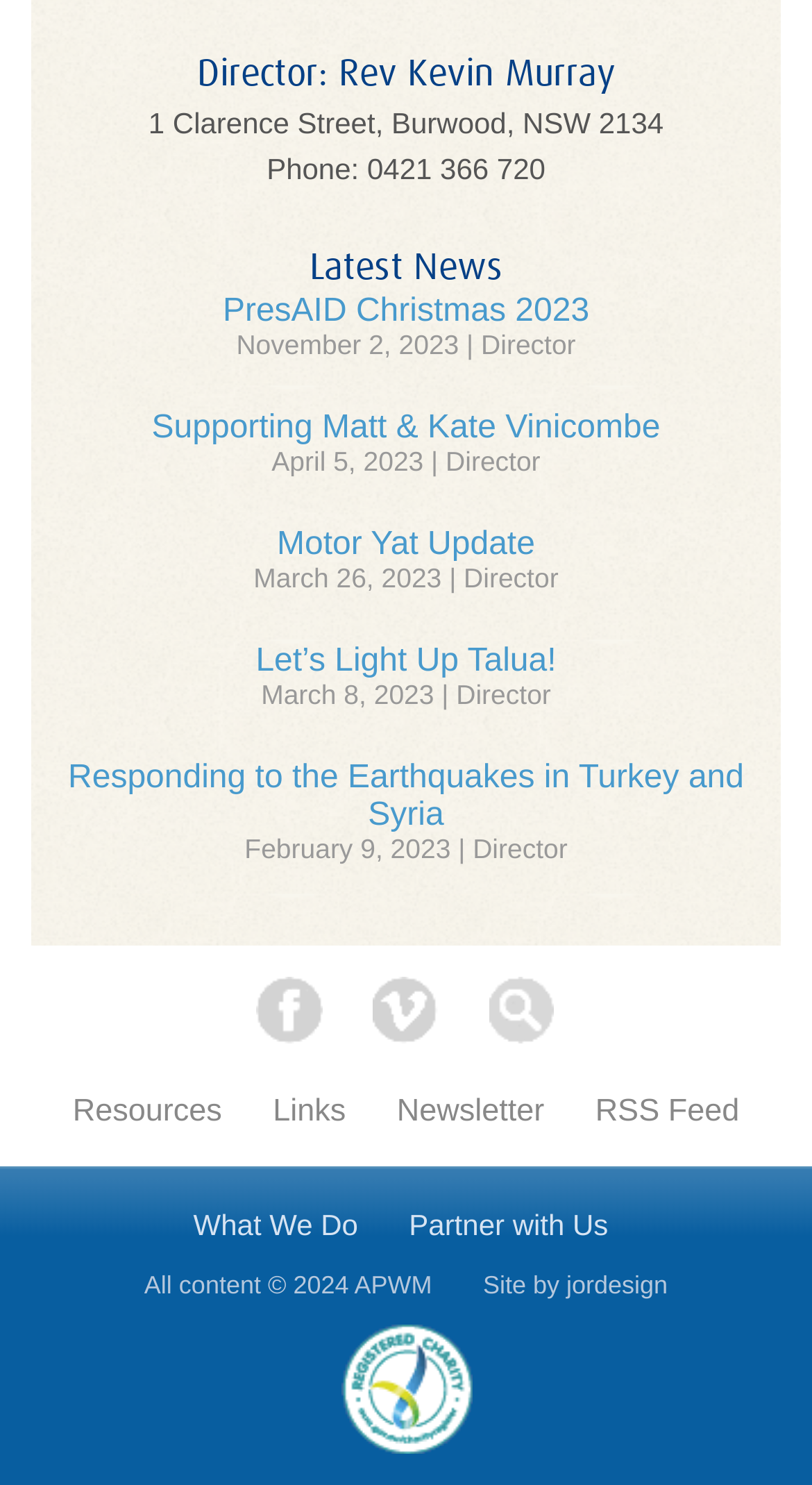Who is the director?
Give a detailed explanation using the information visible in the image.

The webpage has a heading 'Director: Rev Kevin Murray' at the top, which indicates that Rev Kevin Murray is the director.